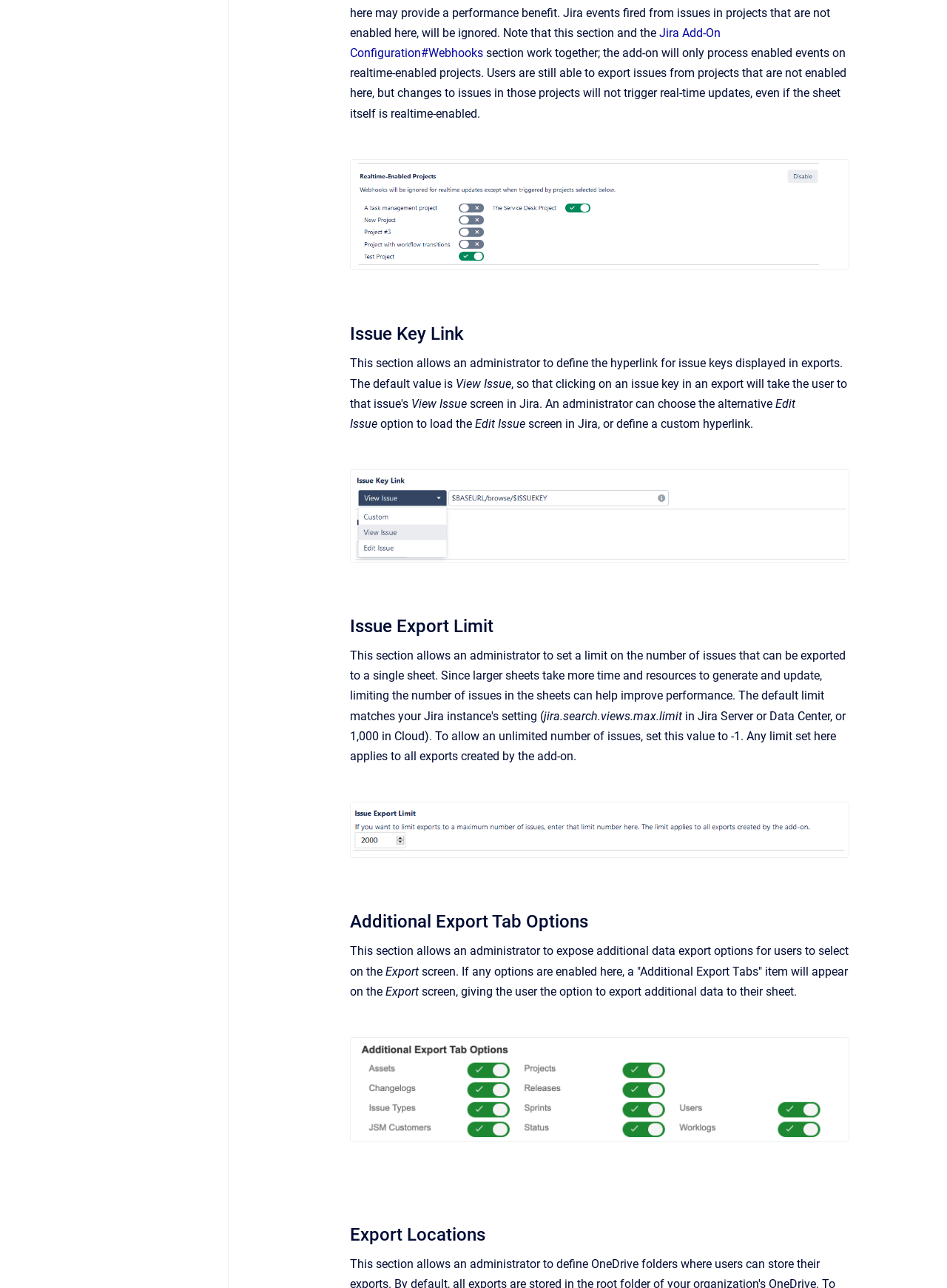Predict the bounding box of the UI element based on the description: "Jira Add-On Configuration#Webhooks". The coordinates should be four float numbers between 0 and 1, formatted as [left, top, right, bottom].

[0.37, 0.02, 0.761, 0.047]